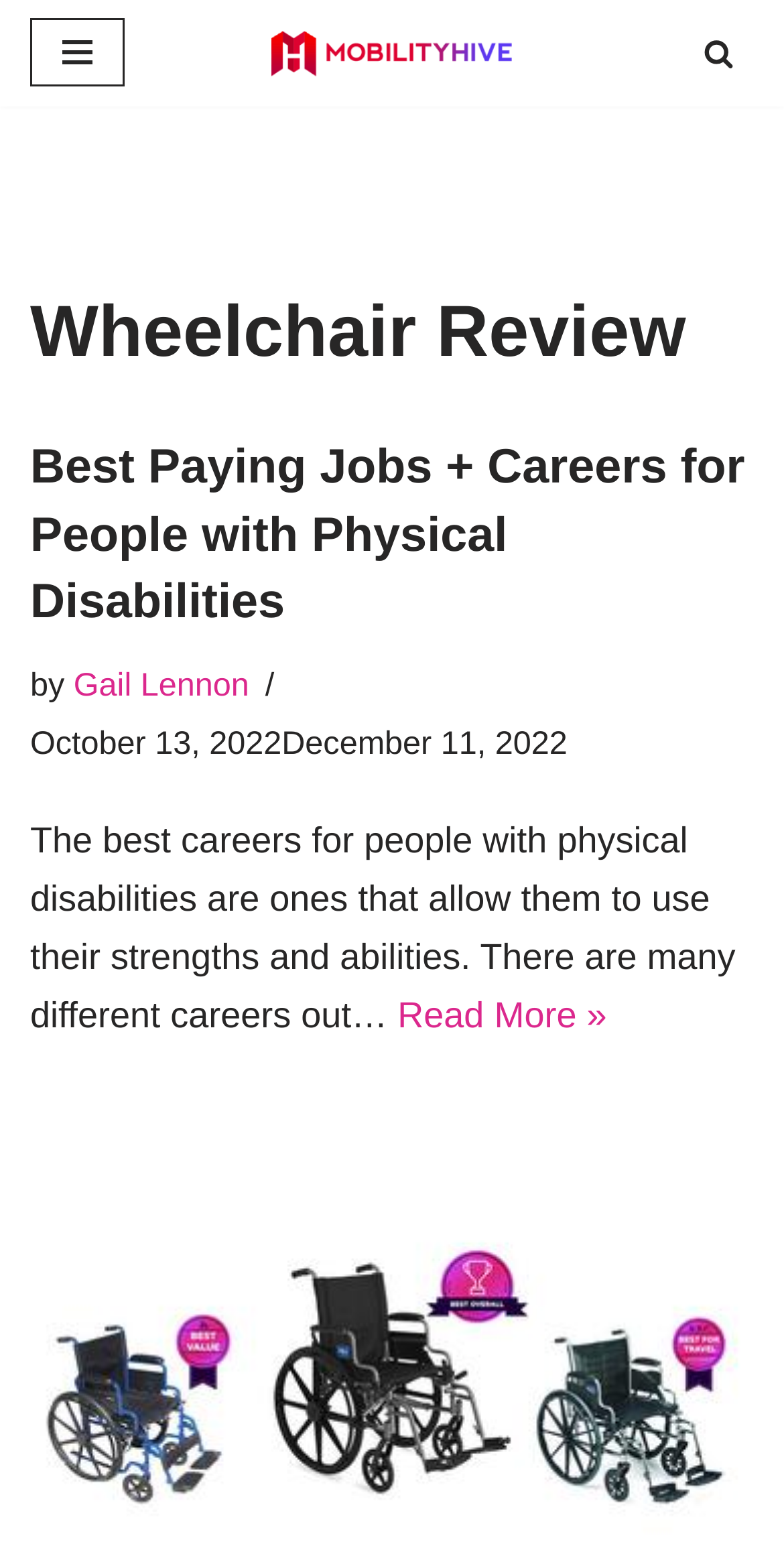Examine the screenshot and answer the question in as much detail as possible: Who wrote the article about best paying jobs for people with physical disabilities?

The author of the article can be found below the title of the article, where it says 'by Gail Lennon'.